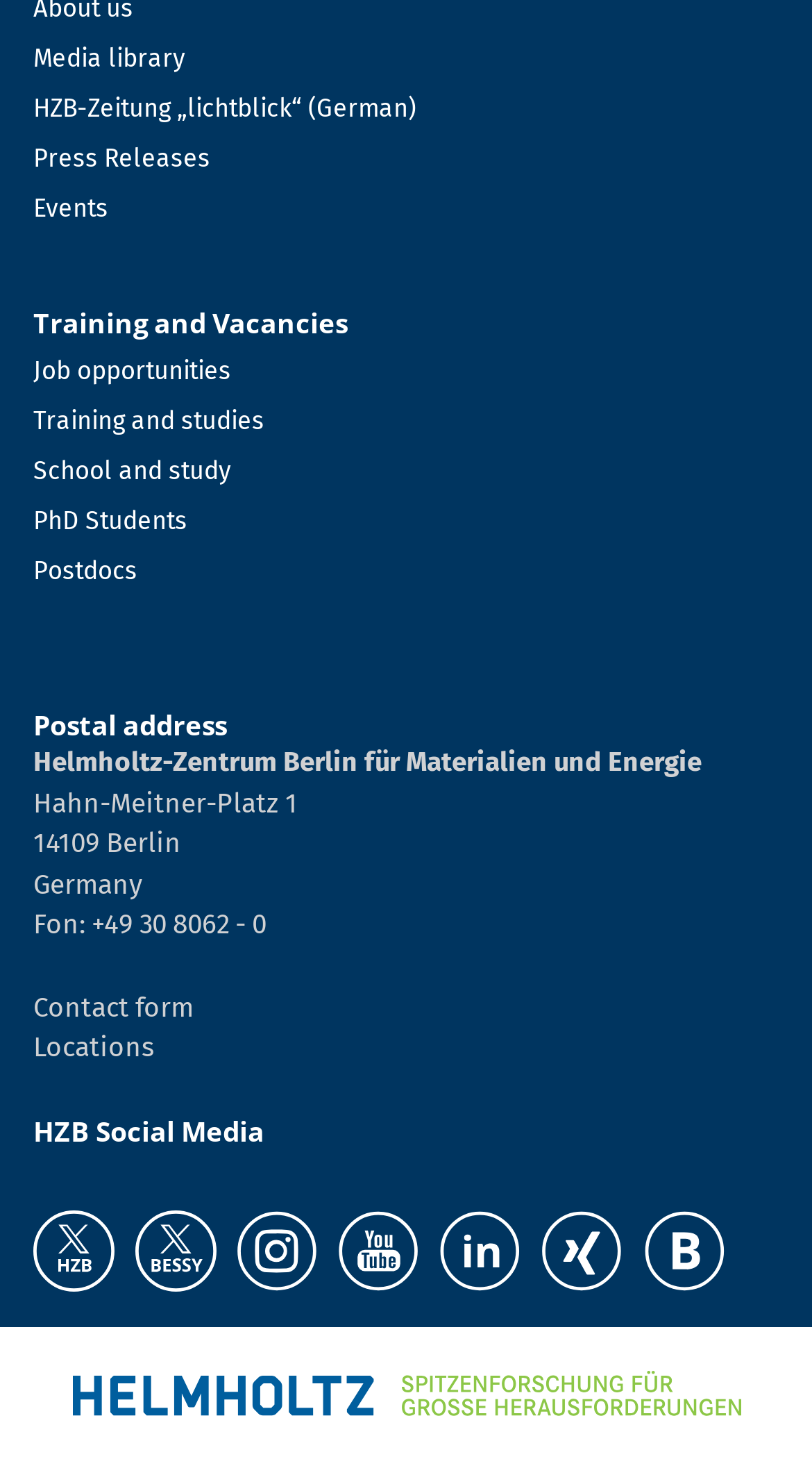Provide the bounding box coordinates of the area you need to click to execute the following instruction: "Visit the media library".

[0.041, 0.029, 0.228, 0.049]